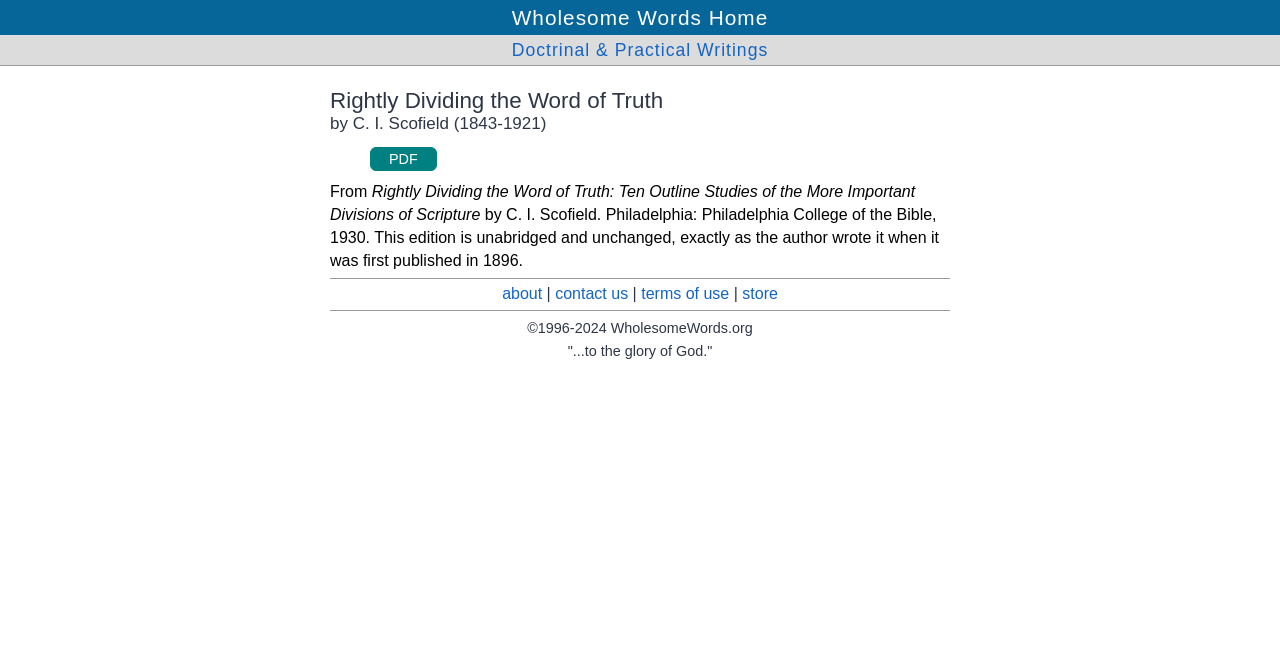Show the bounding box coordinates for the HTML element as described: "PDF".

[0.304, 0.232, 0.326, 0.257]